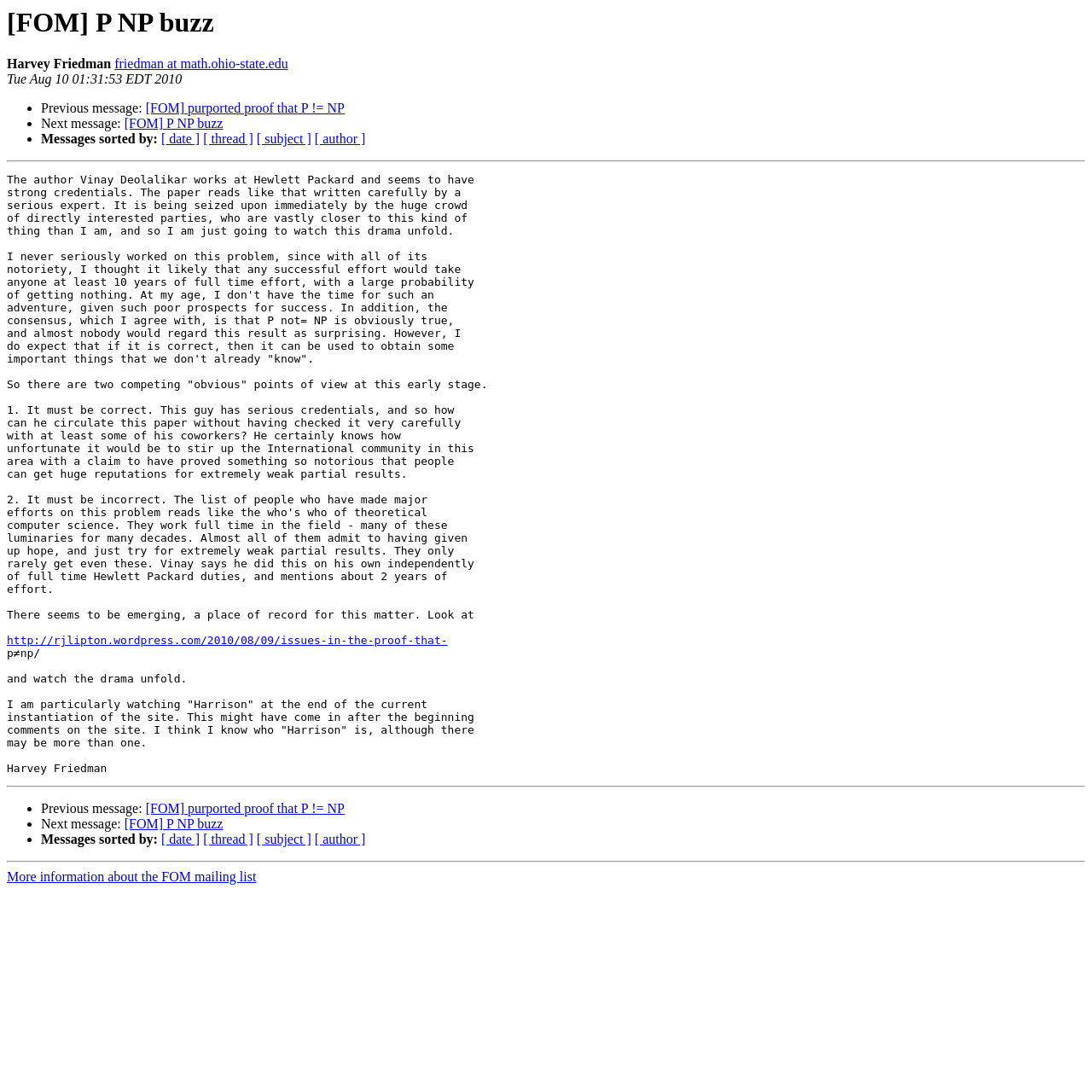Predict the bounding box coordinates for the UI element described as: "http://rjlipton.wordpress.com/2010/08/09/issues-in-the-proof-that-". The coordinates should be four float numbers between 0 and 1, presented as [left, top, right, bottom].

[0.006, 0.581, 0.41, 0.593]